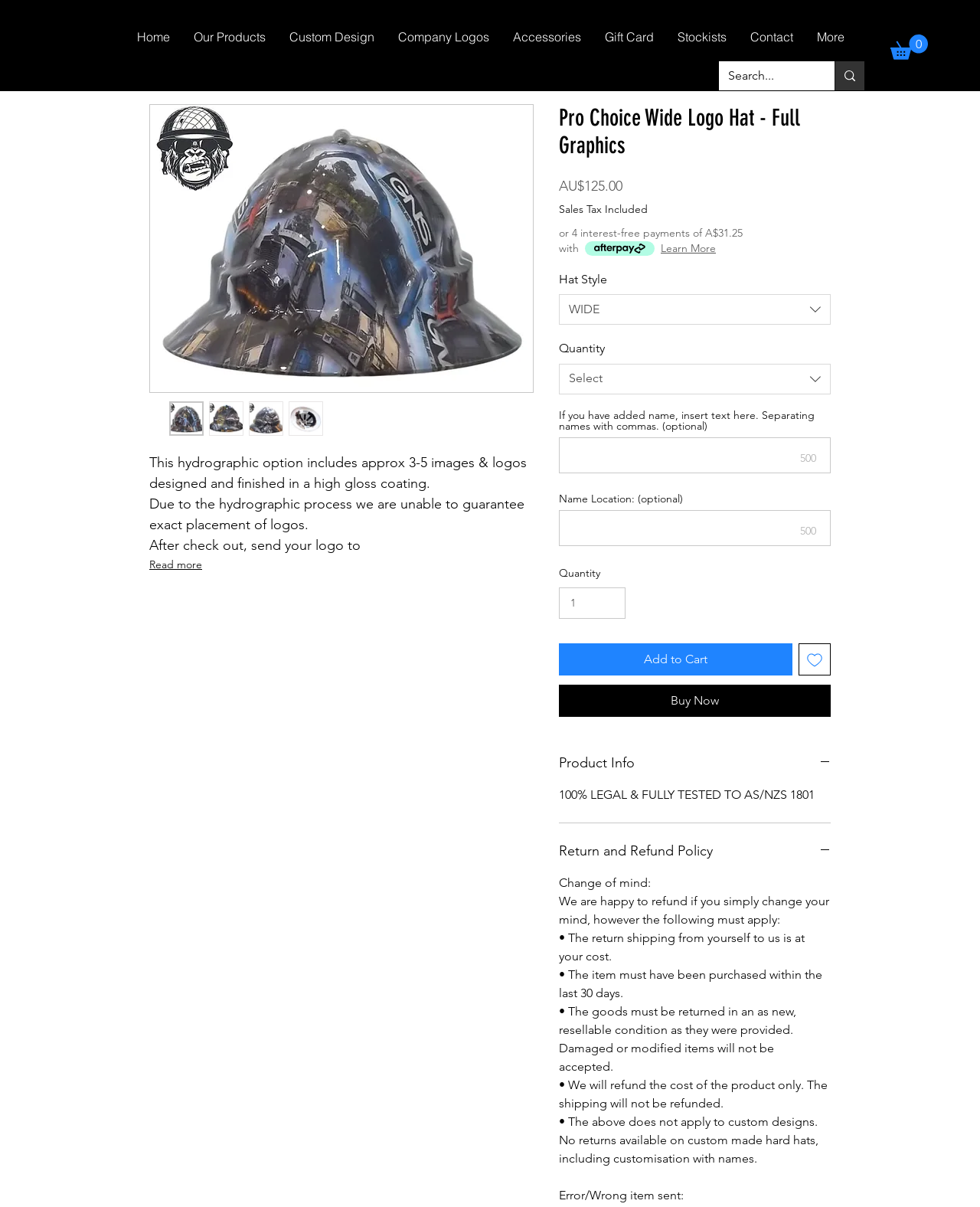By analyzing the image, answer the following question with a detailed response: What is the price of the Pro Choice Wide Logo Hat?

I found the price of the Pro Choice Wide Logo Hat by looking at the text 'AU$125.00' which is located below the product name and above the 'Sales Tax Included' text.